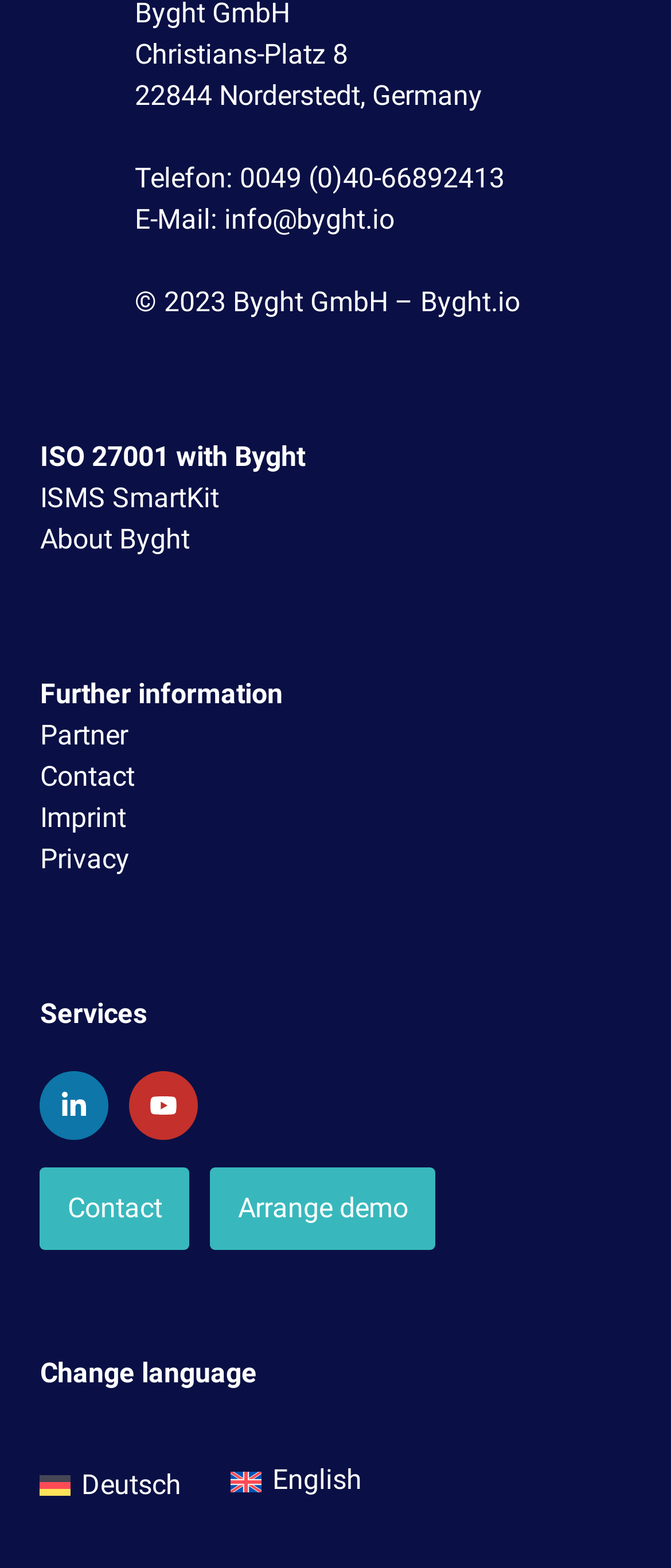Please reply to the following question with a single word or a short phrase:
What is the phone number of Byght GmbH?

0049 (0)40-66892413